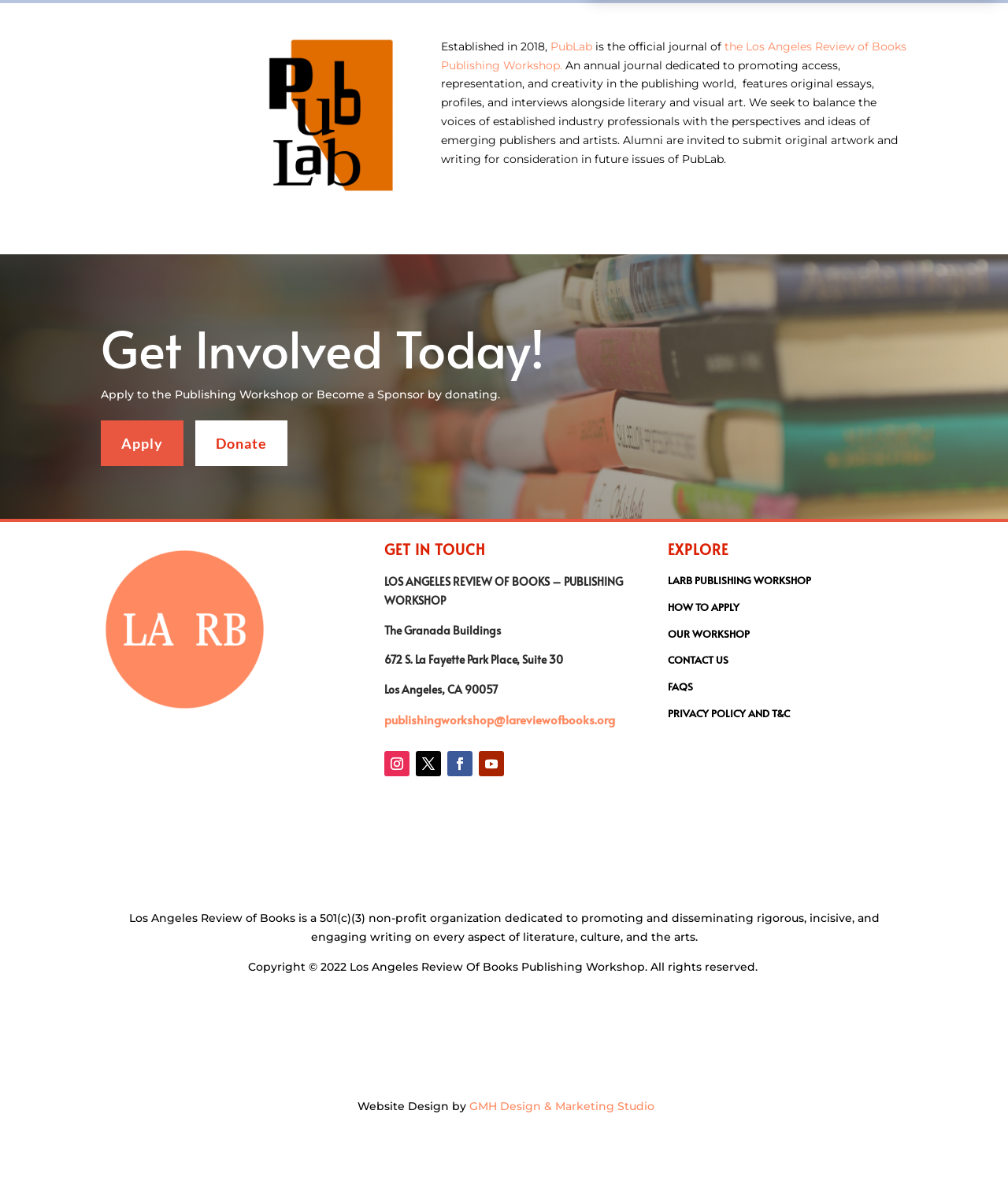Find the bounding box coordinates of the area that needs to be clicked in order to achieve the following instruction: "Apply to the Publishing Workshop". The coordinates should be specified as four float numbers between 0 and 1, i.e., [left, top, right, bottom].

[0.1, 0.357, 0.182, 0.396]